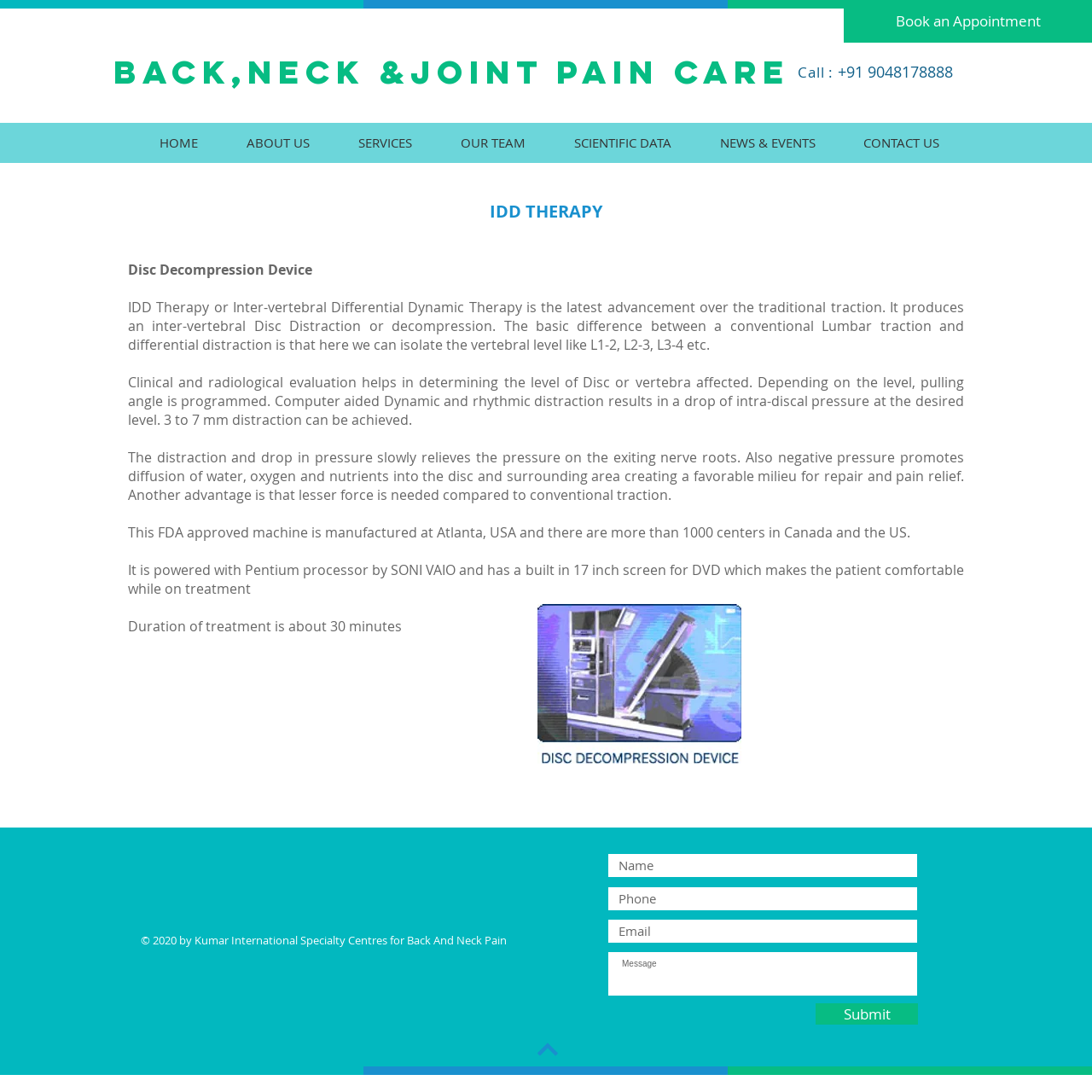Please predict the bounding box coordinates (top-left x, top-left y, bottom-right x, bottom-right y) for the UI element in the screenshot that fits the description: ABOUT US

[0.203, 0.118, 0.305, 0.144]